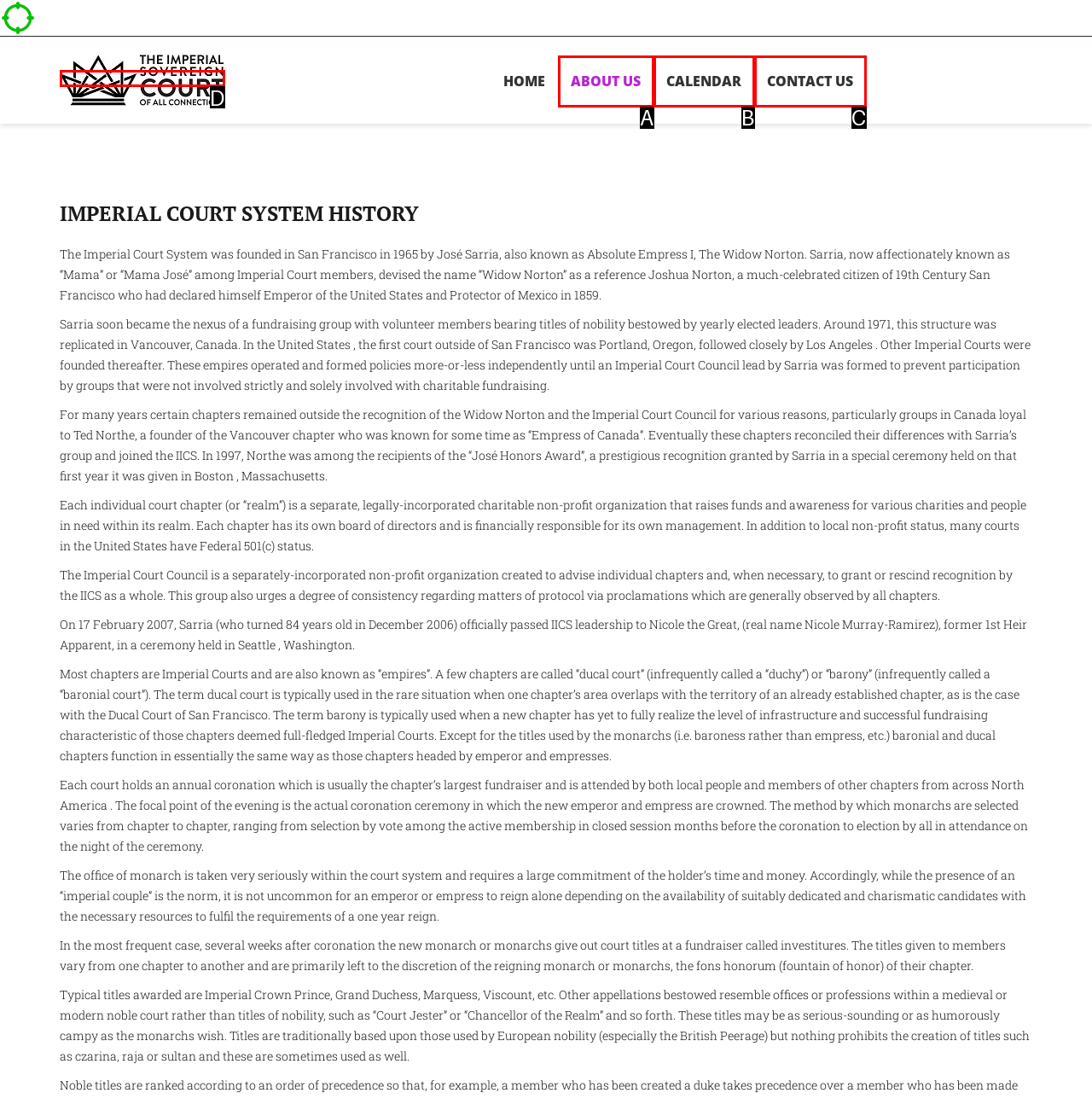Select the letter of the HTML element that best fits the description: Contact Us
Answer with the corresponding letter from the provided choices.

C